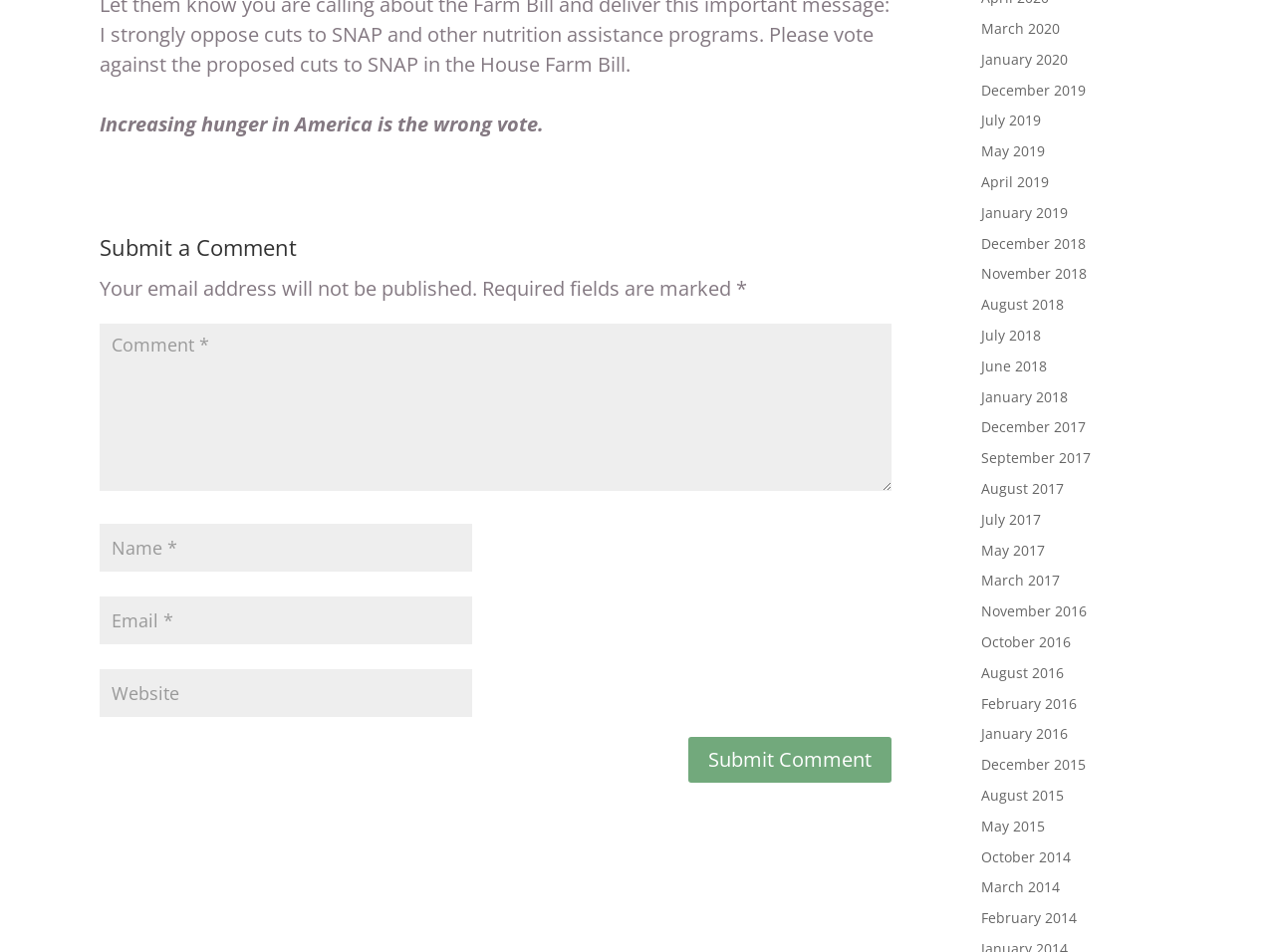Please identify the bounding box coordinates of the element on the webpage that should be clicked to follow this instruction: "Search for products". The bounding box coordinates should be given as four float numbers between 0 and 1, formatted as [left, top, right, bottom].

None